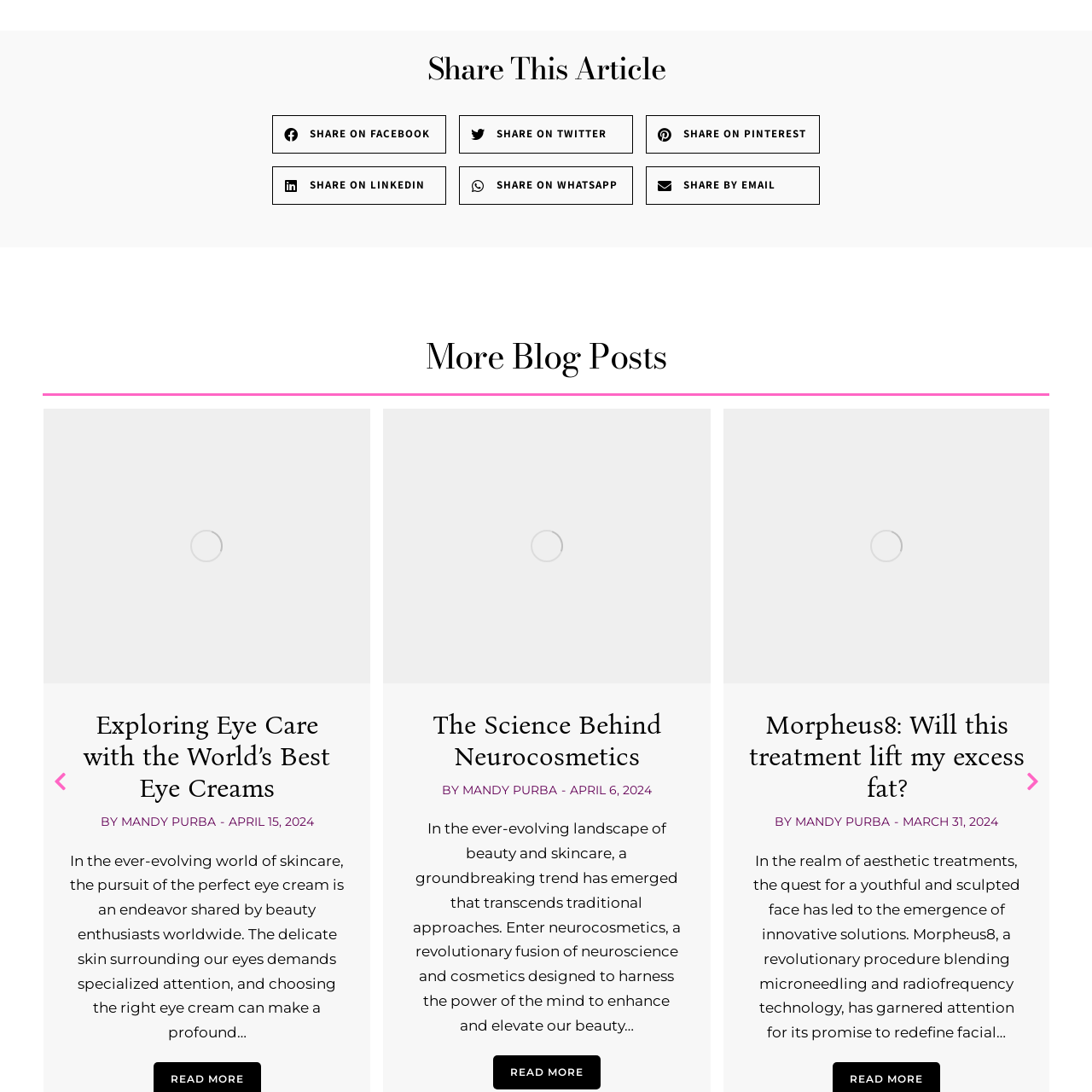Give a detailed account of the picture within the red bounded area.

The image proudly features an illustration representing "World's Best Eye Creams," which is likely part of a blog post or article discussing top-rated eye cream products. This visual serves as an engaging prompt for readers seeking effective skincare solutions, particularly for delicate areas around the eyes. The overall aesthetic suggests a focus on beauty and skincare, highlighting the importance of selecting quality products to enhance one's skincare routine. Accompanying text likely provides insights into various eye creams and their benefits, appealing to beauty enthusiasts eager to explore advanced skincare options.